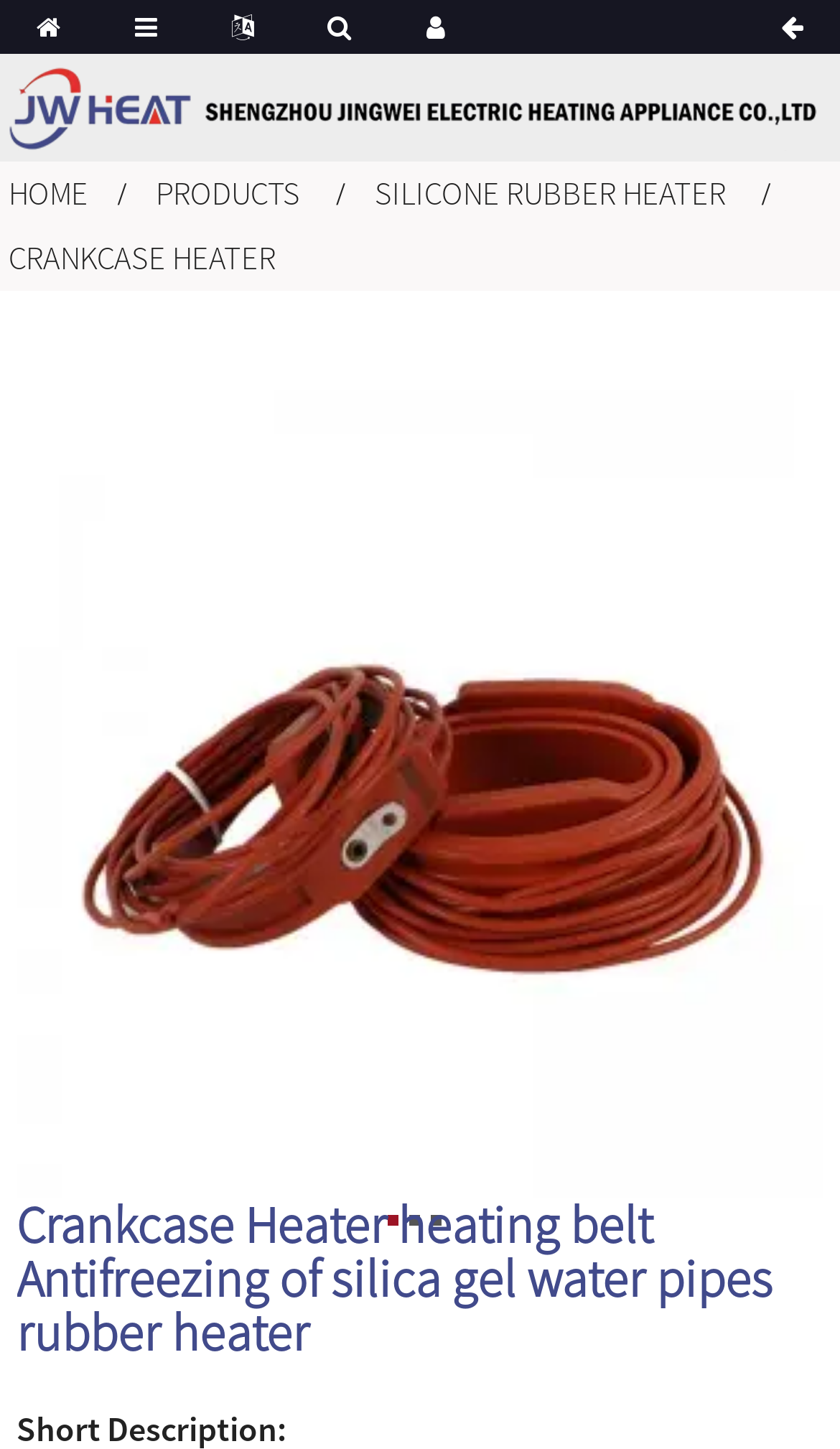Respond with a single word or phrase for the following question: 
What is the material of the heater?

Silicone Rubber